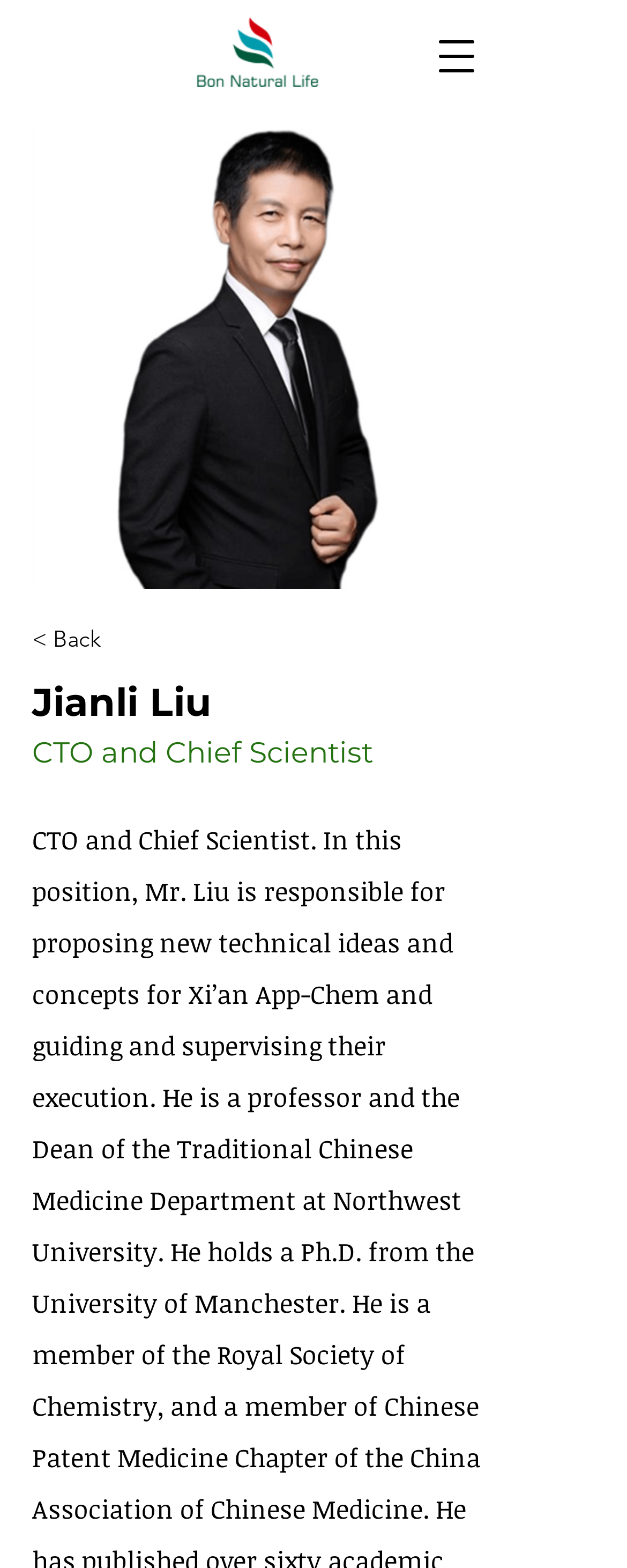How many images are there on the webpage? Please answer the question using a single word or phrase based on the image.

2